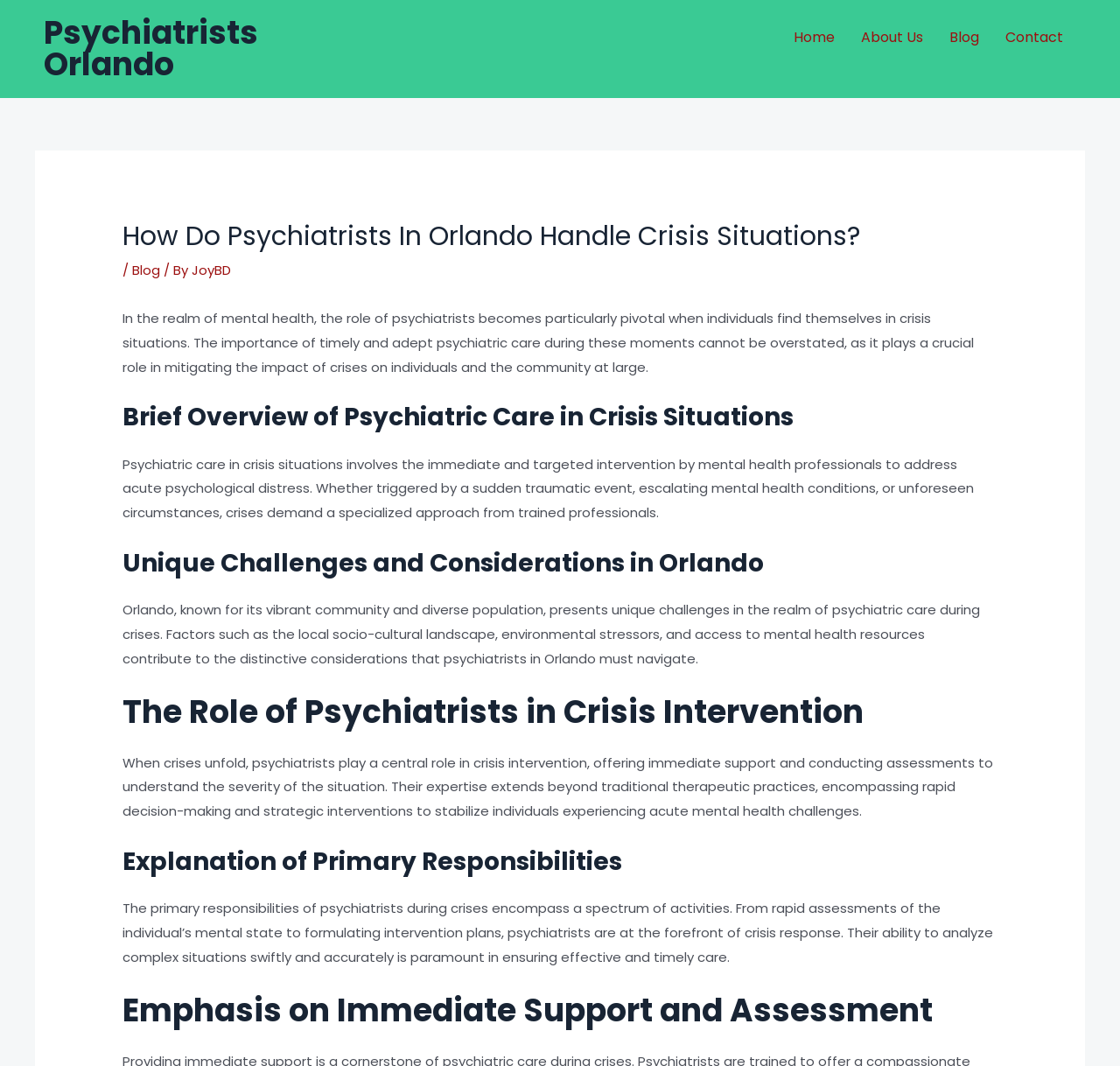Provide a one-word or brief phrase answer to the question:
How many main sections are on this webpage?

5